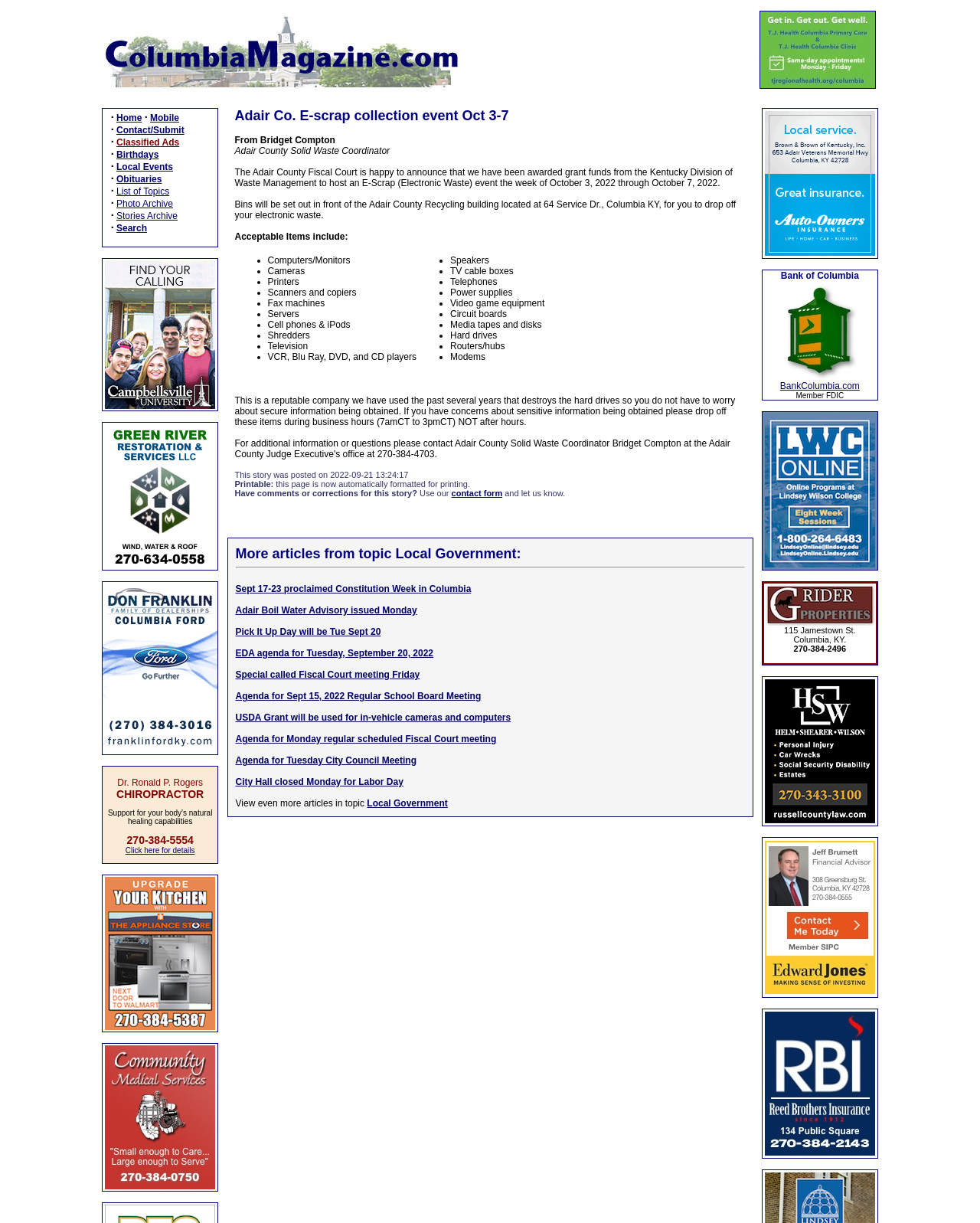Identify the bounding box coordinates of the clickable region necessary to fulfill the following instruction: "Search for something". The bounding box coordinates should be four float numbers between 0 and 1, i.e., [left, top, right, bottom].

[0.119, 0.182, 0.15, 0.191]